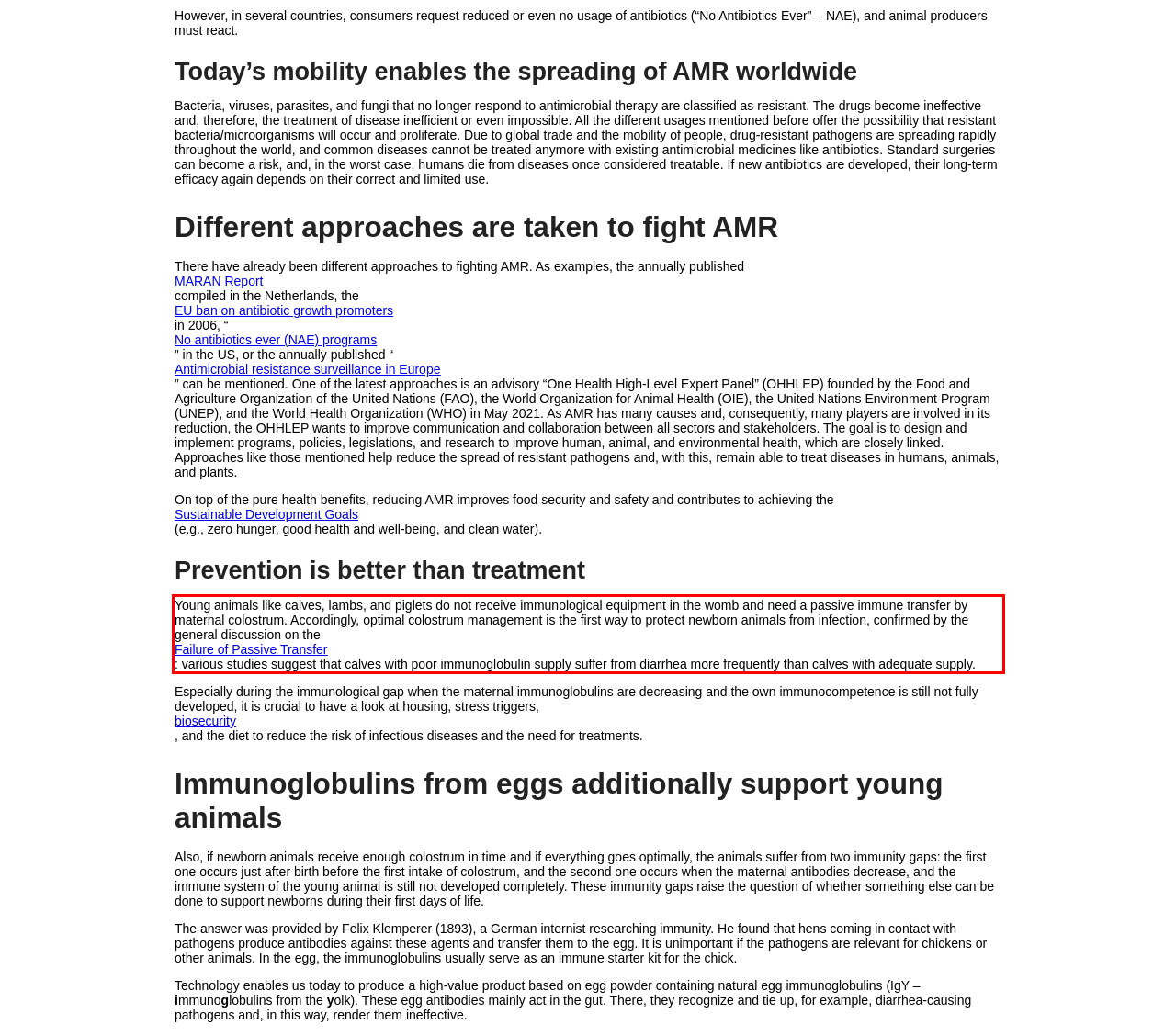Look at the webpage screenshot and recognize the text inside the red bounding box.

Young animals like calves, lambs, and piglets do not receive immunological equipment in the womb and need a passive immune transfer by maternal colostrum. Accordingly, optimal colostrum management is the first way to protect newborn animals from infection, confirmed by the general discussion on the Failure of Passive Transfer : various studies suggest that calves with poor immunoglobulin supply suffer from diarrhea more frequently than calves with adequate supply.